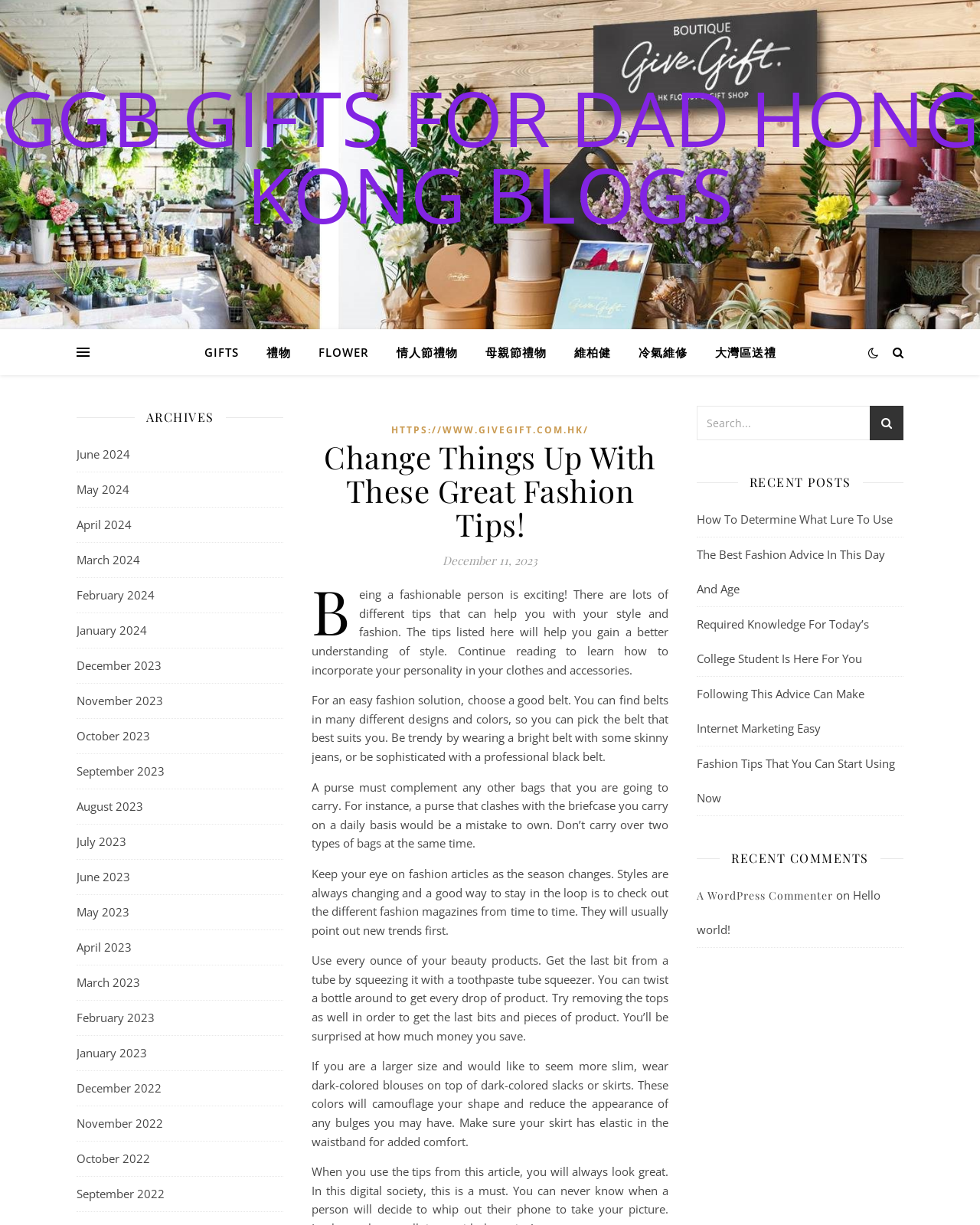Answer the question below with a single word or a brief phrase: 
What is the purpose of the search box?

To search the website